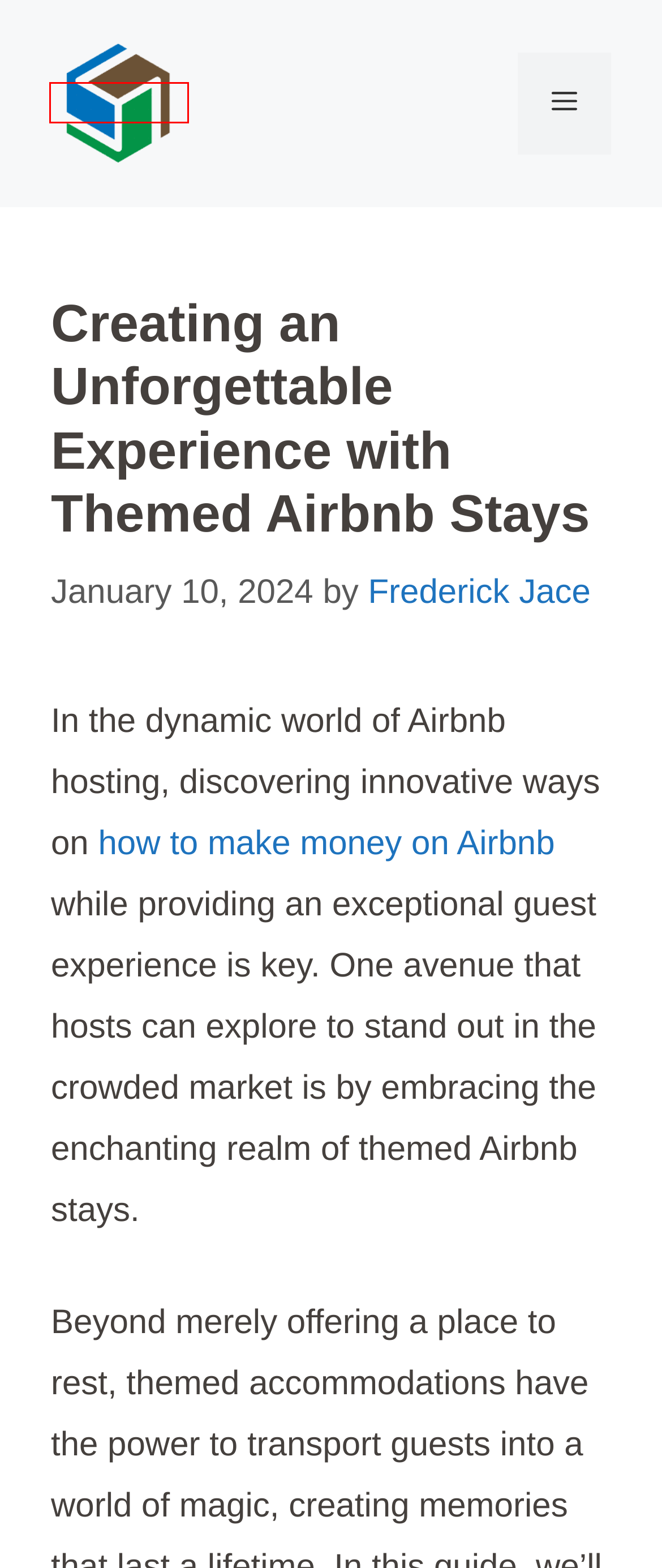You have a screenshot showing a webpage with a red bounding box highlighting an element. Choose the webpage description that best fits the new webpage after clicking the highlighted element. The descriptions are:
A. Contact Us - Sildurs Vibrant Shaders
B. Terms and Conditions - Sildurs Vibrant Shaders
C. Disclaimer - Sildurs Vibrant Shaders
D. Sildurs Vibrant Shaders MCPE 1.17
E. How to Make Your Birthday Party Memorable in Atlanta - Sildurs Vibrant Shaders
F. Understanding Comparative Negligence in Oregon Auto Accidents - Sildurs Vibrant Shaders
G. Tech Archives - Sildurs Vibrant Shaders
H. DMCA - Sildurs Vibrant Shaders

D